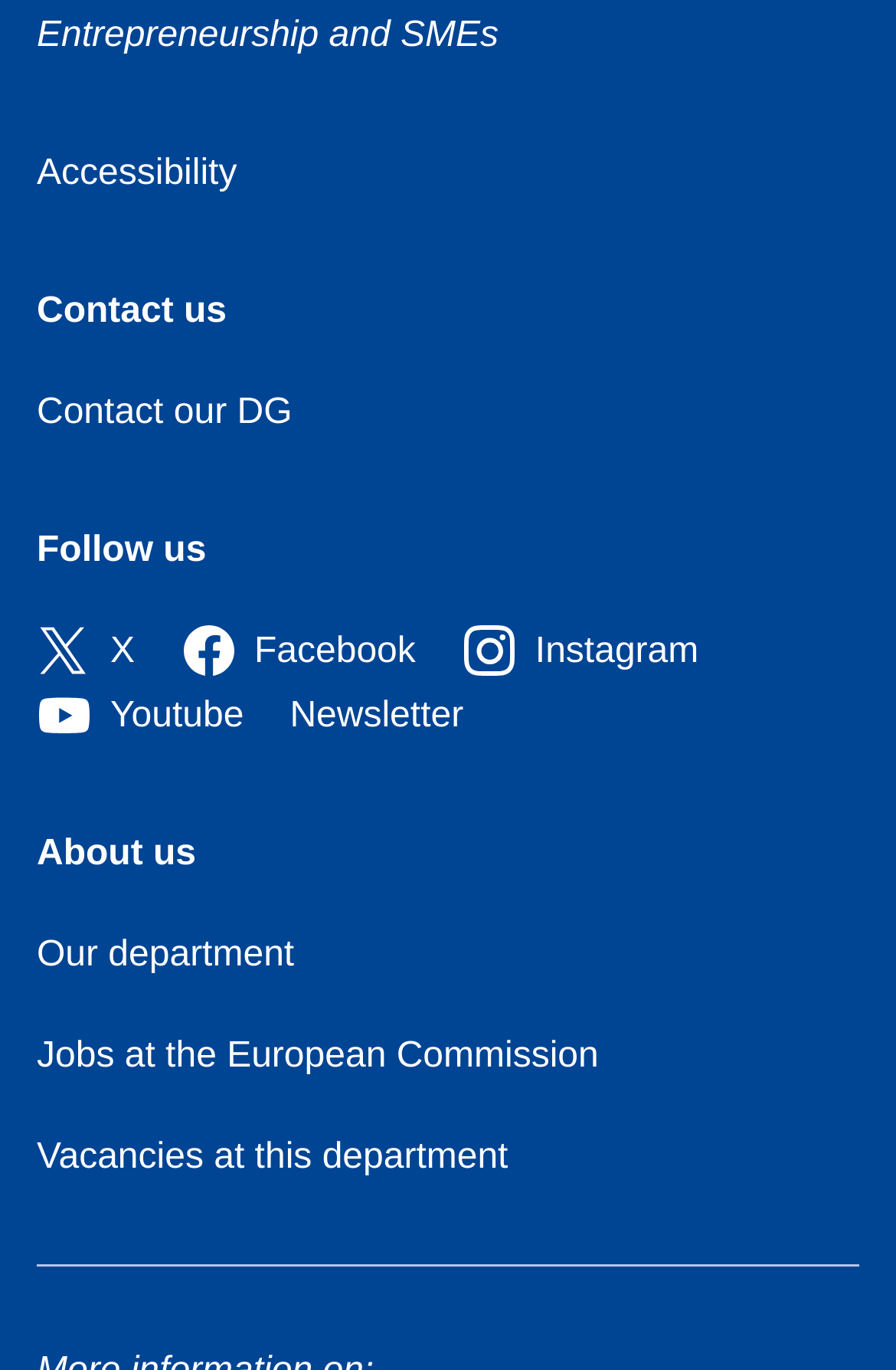How many links are under the 'About us' heading?
Look at the image and answer with only one word or phrase.

2